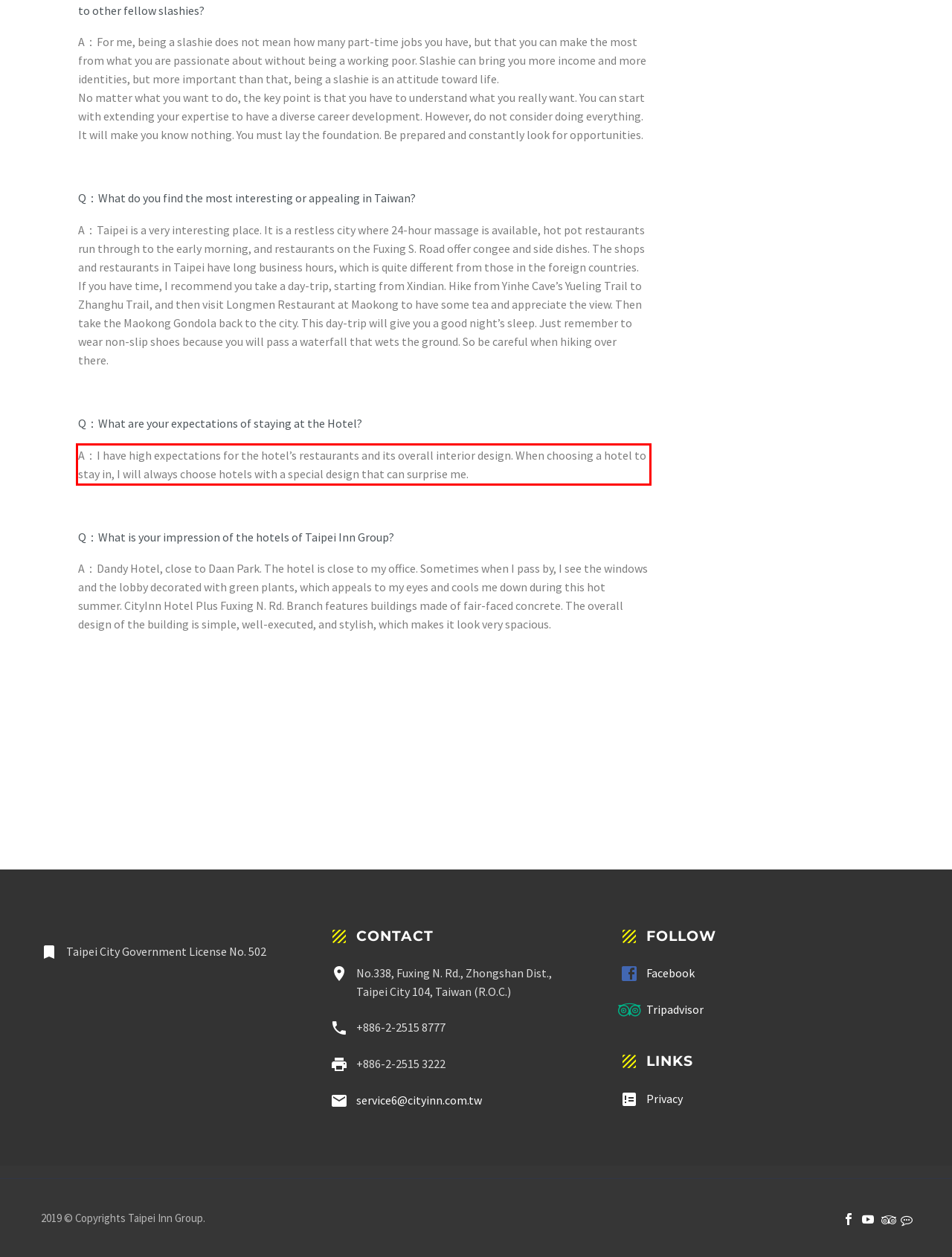Please perform OCR on the text within the red rectangle in the webpage screenshot and return the text content.

A：I have high expectations for the hotel’s restaurants and its overall interior design. When choosing a hotel to stay in, I will always choose hotels with a special design that can surprise me.